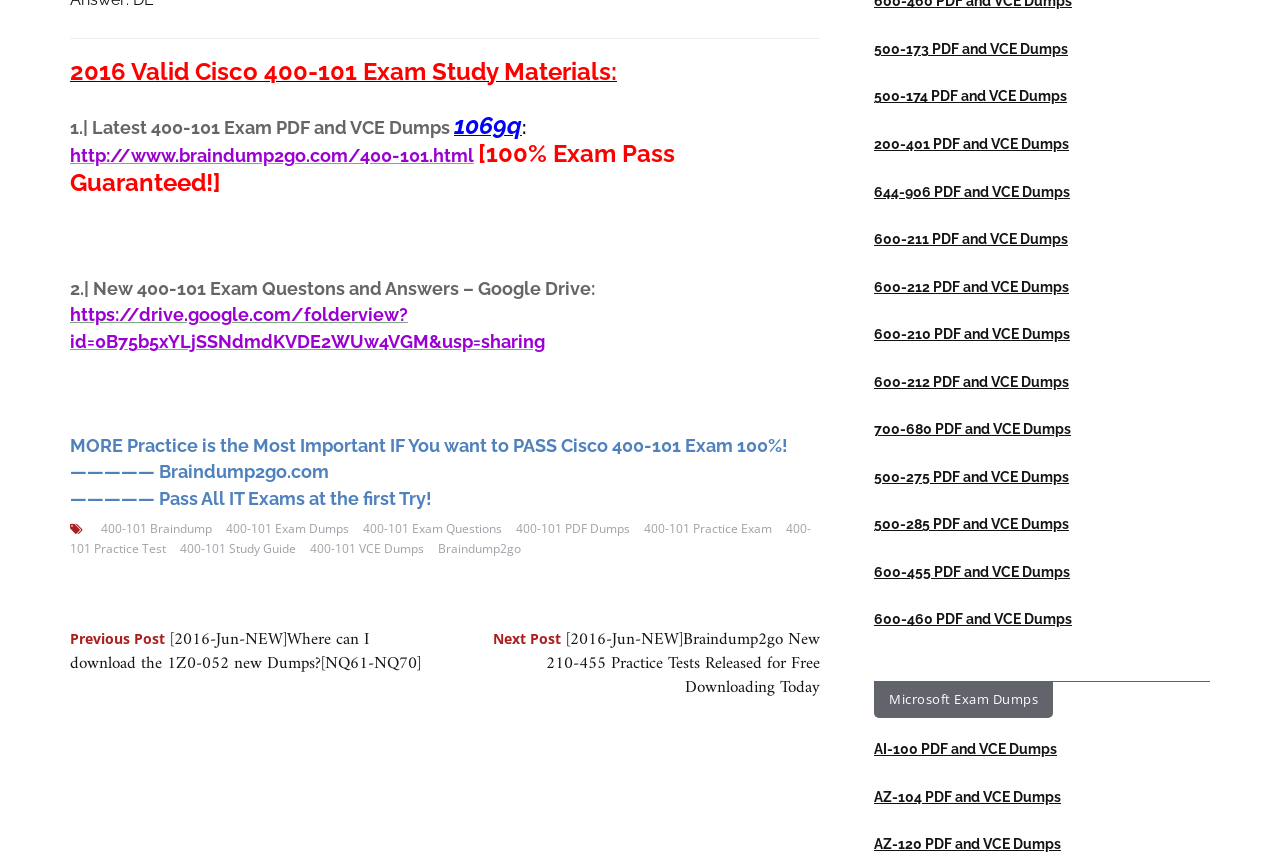What is the text at the bottom of the webpage?
Using the information from the image, answer the question thoroughly.

The text at the bottom of the webpage is '————— Braindump2go.com ————— Pass All IT Exams at the first Try!', which is a static text element.